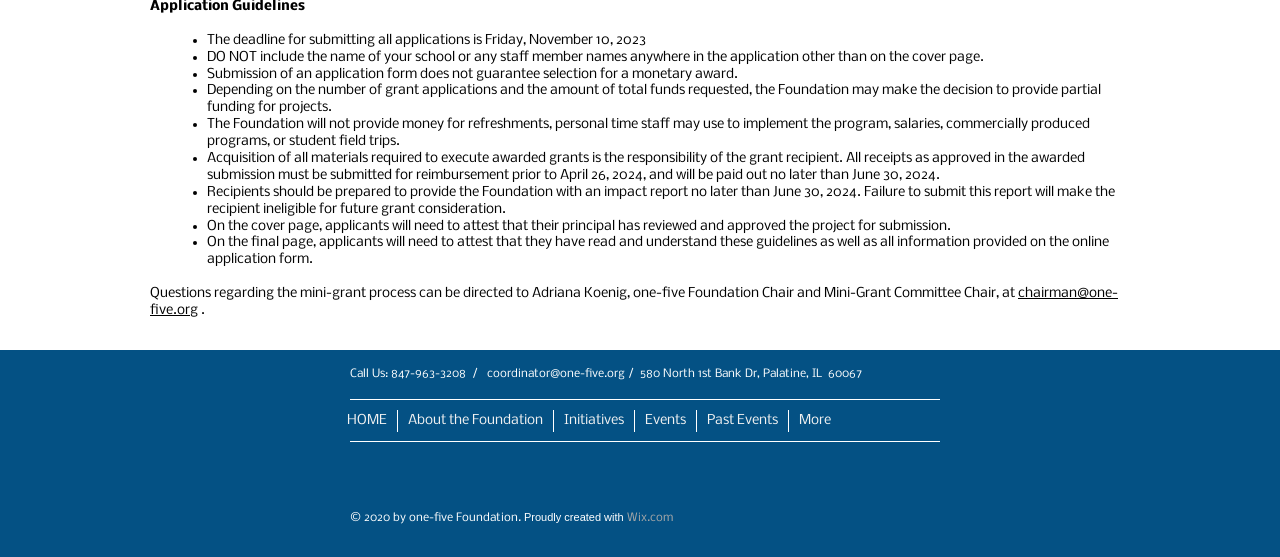From the element description About the Foundation, predict the bounding box coordinates of the UI element. The coordinates must be specified in the format (top-left x, top-left y, bottom-right x, bottom-right y) and should be within the 0 to 1 range.

[0.31, 0.736, 0.432, 0.775]